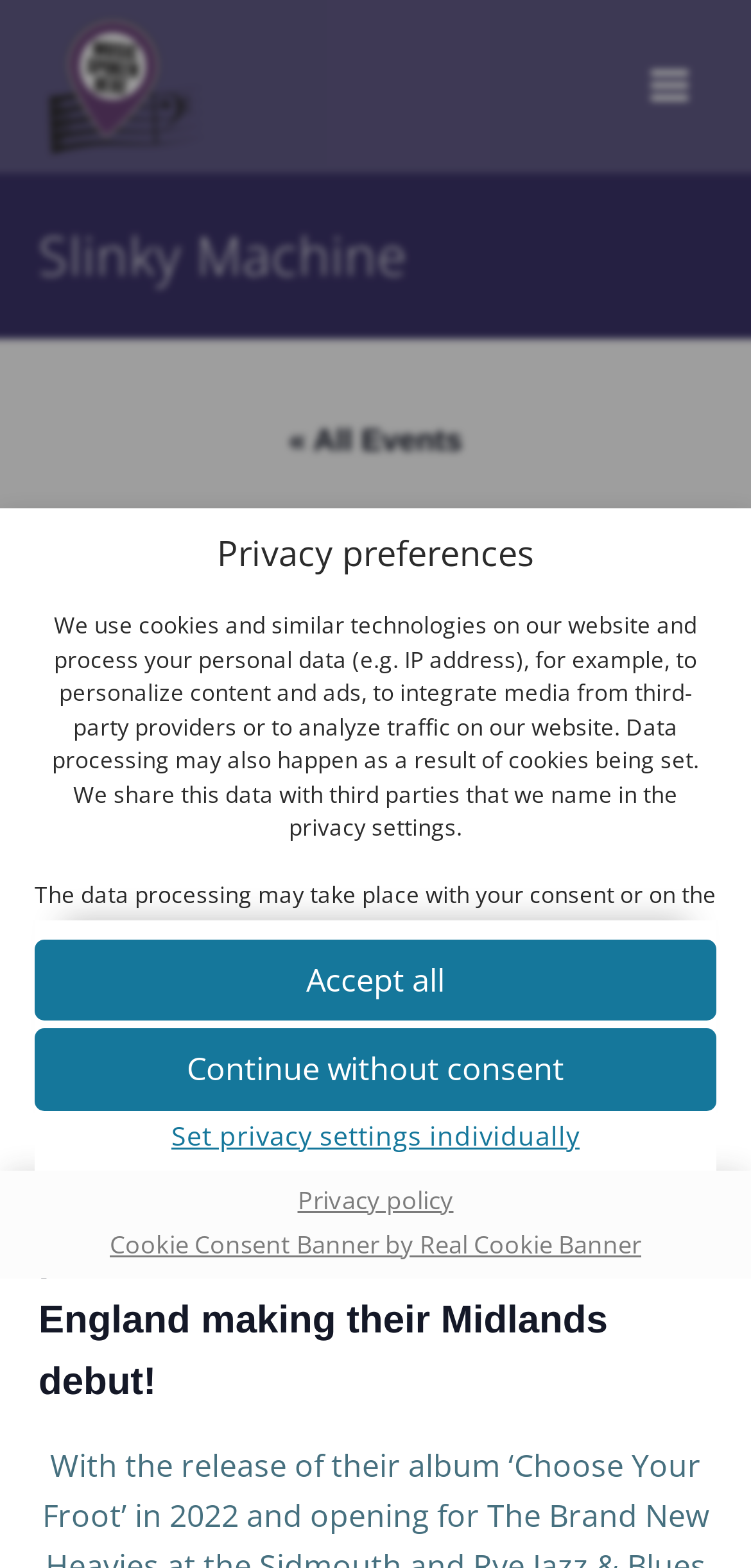Please identify the bounding box coordinates of the element I should click to complete this instruction: 'Set privacy settings individually'. The coordinates should be given as four float numbers between 0 and 1, like this: [left, top, right, bottom].

[0.046, 0.713, 0.954, 0.737]